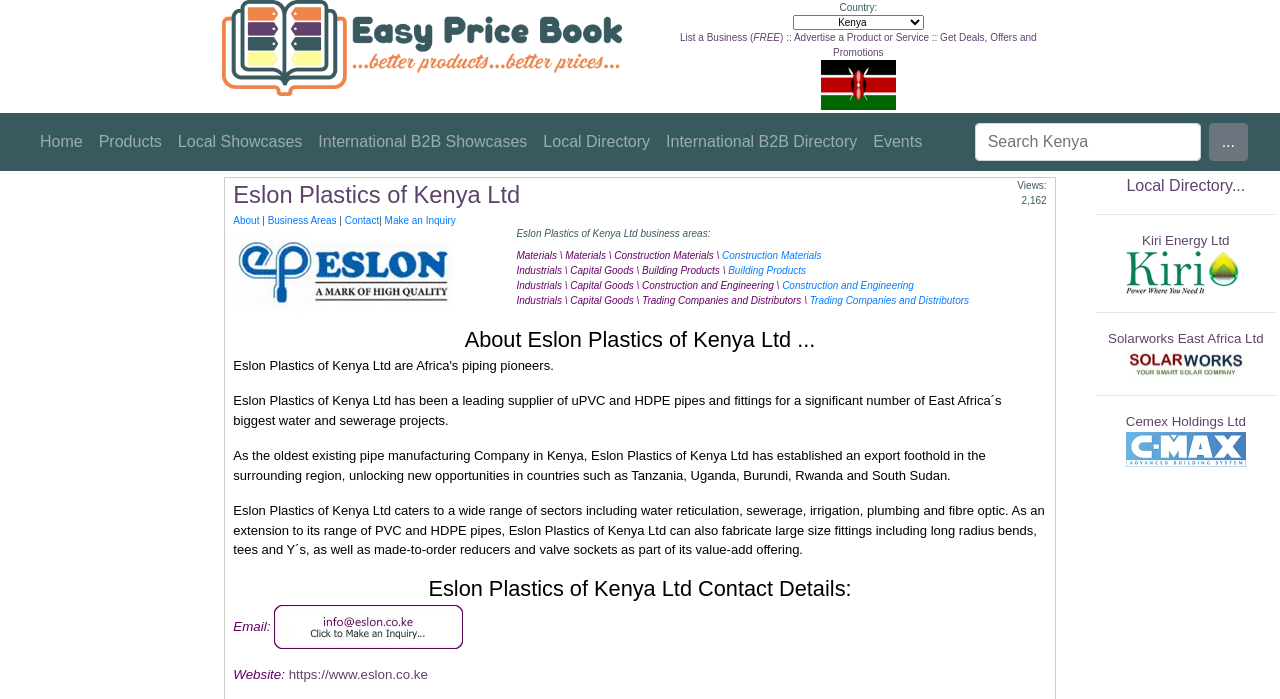Indicate the bounding box coordinates of the clickable region to achieve the following instruction: "Go to Home page."

[0.025, 0.175, 0.071, 0.232]